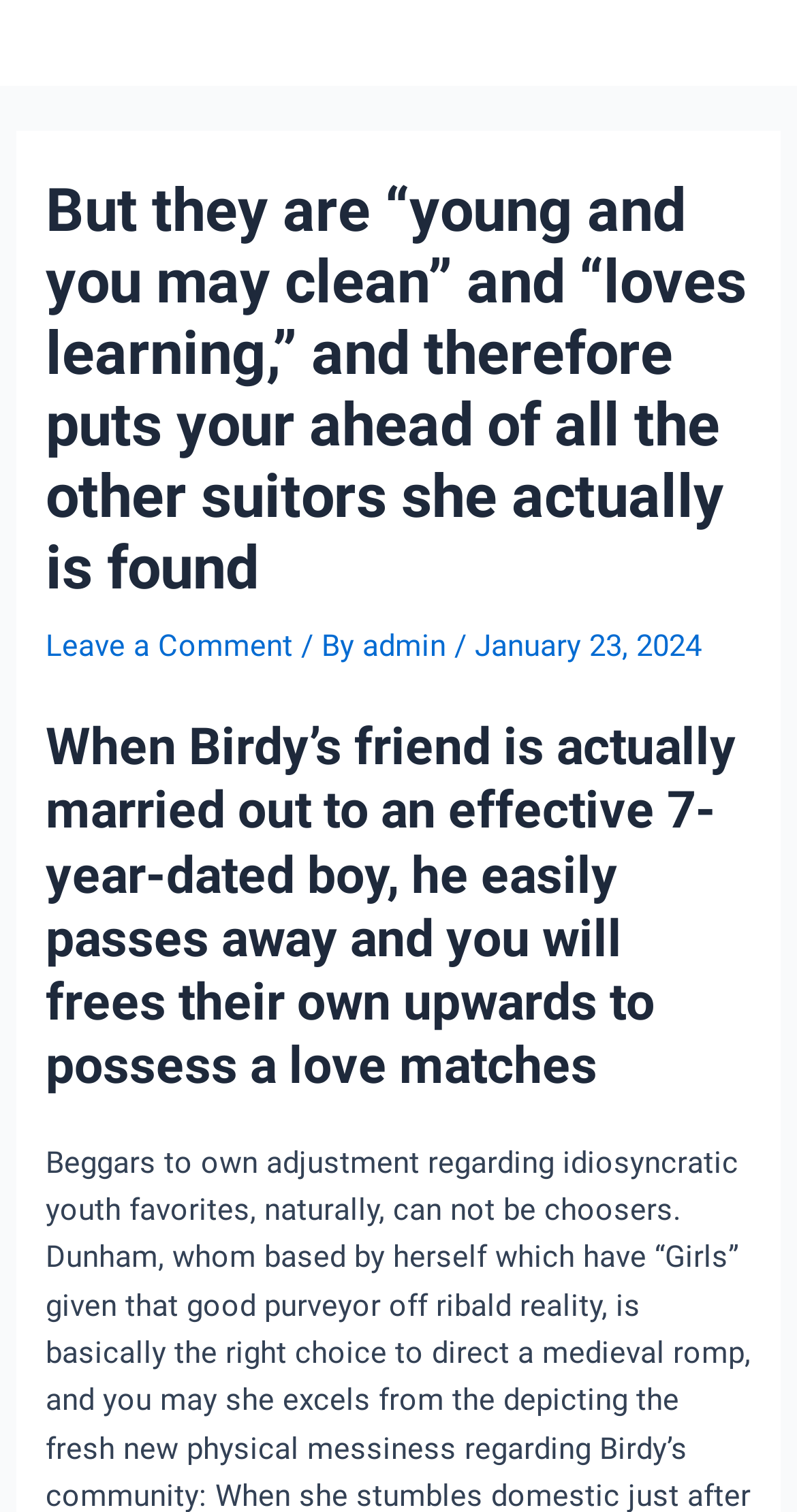Summarize the webpage in an elaborate manner.

The webpage appears to be a blog post or article page. At the top, there is a main menu button on the right side, accompanied by a small image. Below this, there is a header section that spans the entire width of the page. Within this header, there is a large heading that displays the title of the article, "But they are “young and you may clean” and “loves learning,” and therefore puts your ahead of all the other suitors she actually is found". 

To the right of the title, there are three links: "Leave a Comment", "/ By", and "admin", along with a date "January 23, 2024". Below the title, there is another heading that summarizes the content of the article, "When Birdy’s friend is actually married out to an effective 7-year-dated boy, he easily passes away and you will frees their own upwards to possess a love matches".